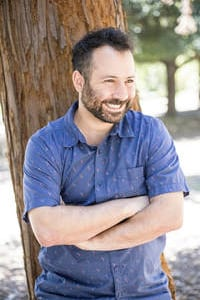Generate an elaborate description of what you see in the image.

The image features a smiling man with a beard, dressed in a blue shirt with a subtle pattern. He is standing outdoors, leaning against a tree, and appears relaxed and approachable. This individual is identified as Brady Gill, a Remote Health Educator, who has dedicated the past 16 years to creating safe and playful environments for children. His journey began at Camp Tawonga, where he embraced various roles, including that of Assistant Camp Director. He has also directed programs at Camp Galileo and worked as a play consultant for Playworks, focusing on inclusivity and emotional safety in school recess activities. Brady is enthusiastic about his role in engaging with children, fostering open and respectful conversations as they navigate the complexities of growing up.